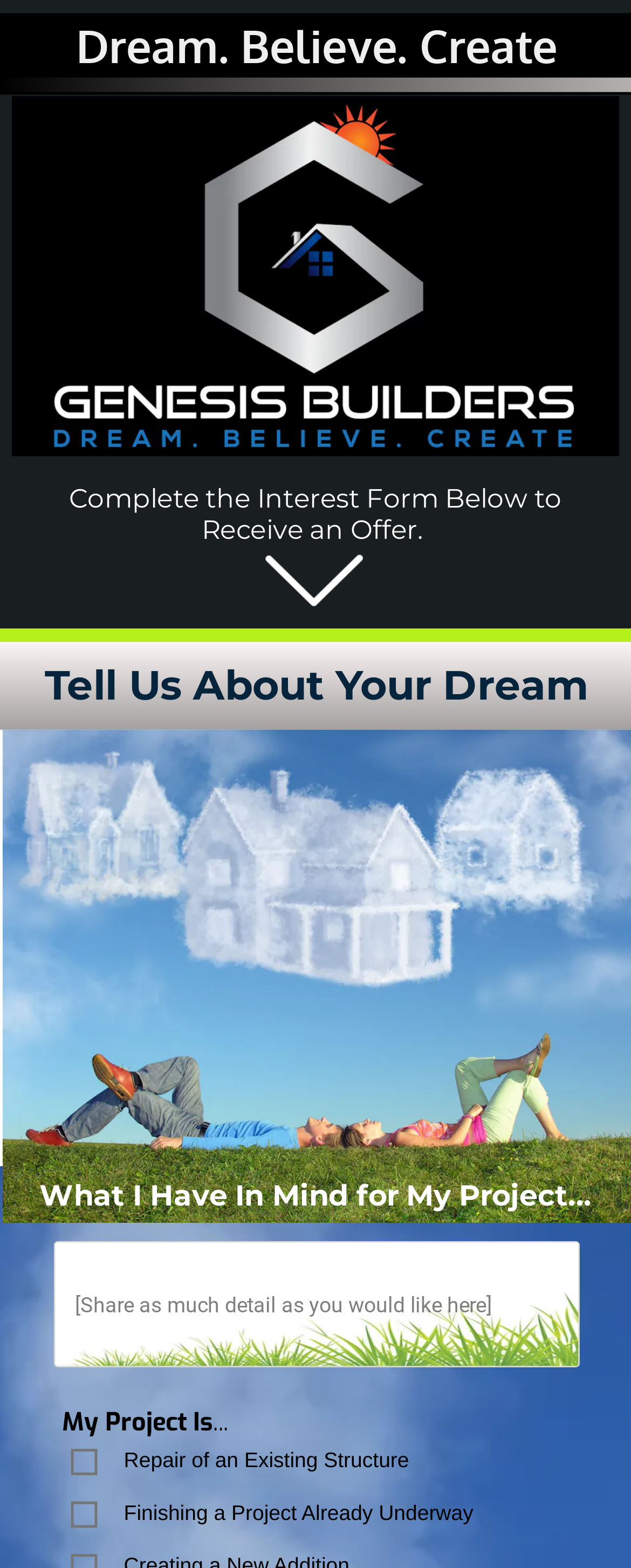Provide the bounding box coordinates of the HTML element described as: "parent_node: 00:00". The bounding box coordinates should be four float numbers between 0 and 1, i.e., [left, top, right, bottom].

[0.485, 0.263, 0.515, 0.28]